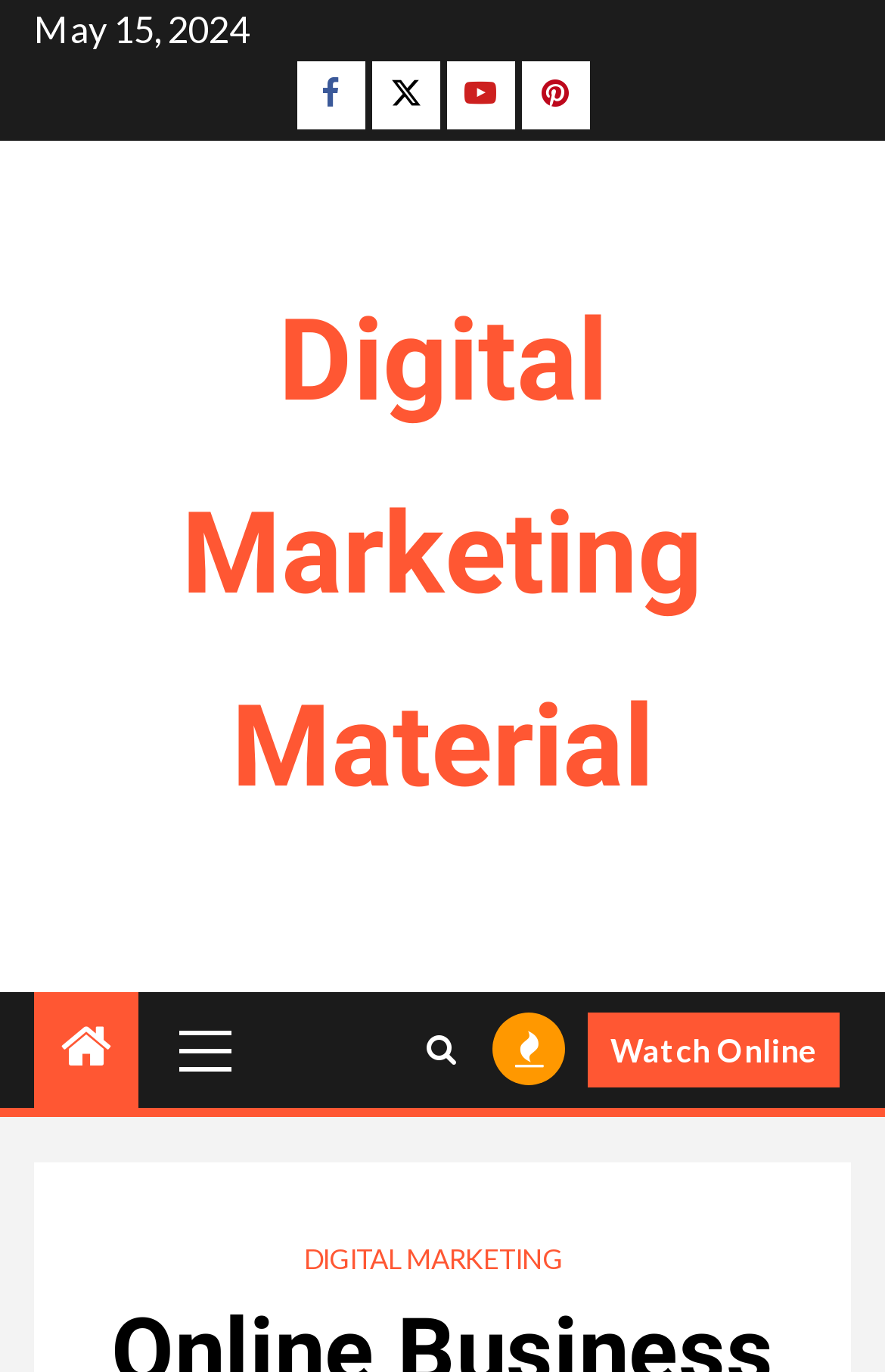Provide an in-depth caption for the elements present on the webpage.

The webpage is about digital marketing, with a focus on online business growth. At the top, there is a date "May 15, 2024" displayed. Below the date, there are four social media links, namely Facebook, Twitter, Youtube, and Pinterest, aligned horizontally and positioned near the top of the page. 

To the right of the date, there is a link to "Digital Marketing Material" that spans almost the entire width of the page. 

At the bottom of the page, there are several links and a menu. On the left side, there is a primary menu with a label "Primary Menu". To the right of the primary menu, there is a link with a search icon. Further to the right, there is another link, and then a "Watch Online" button. 

At the very bottom of the page, there is a prominent link to "DIGITAL MARKETING" that spans almost half of the page's width.